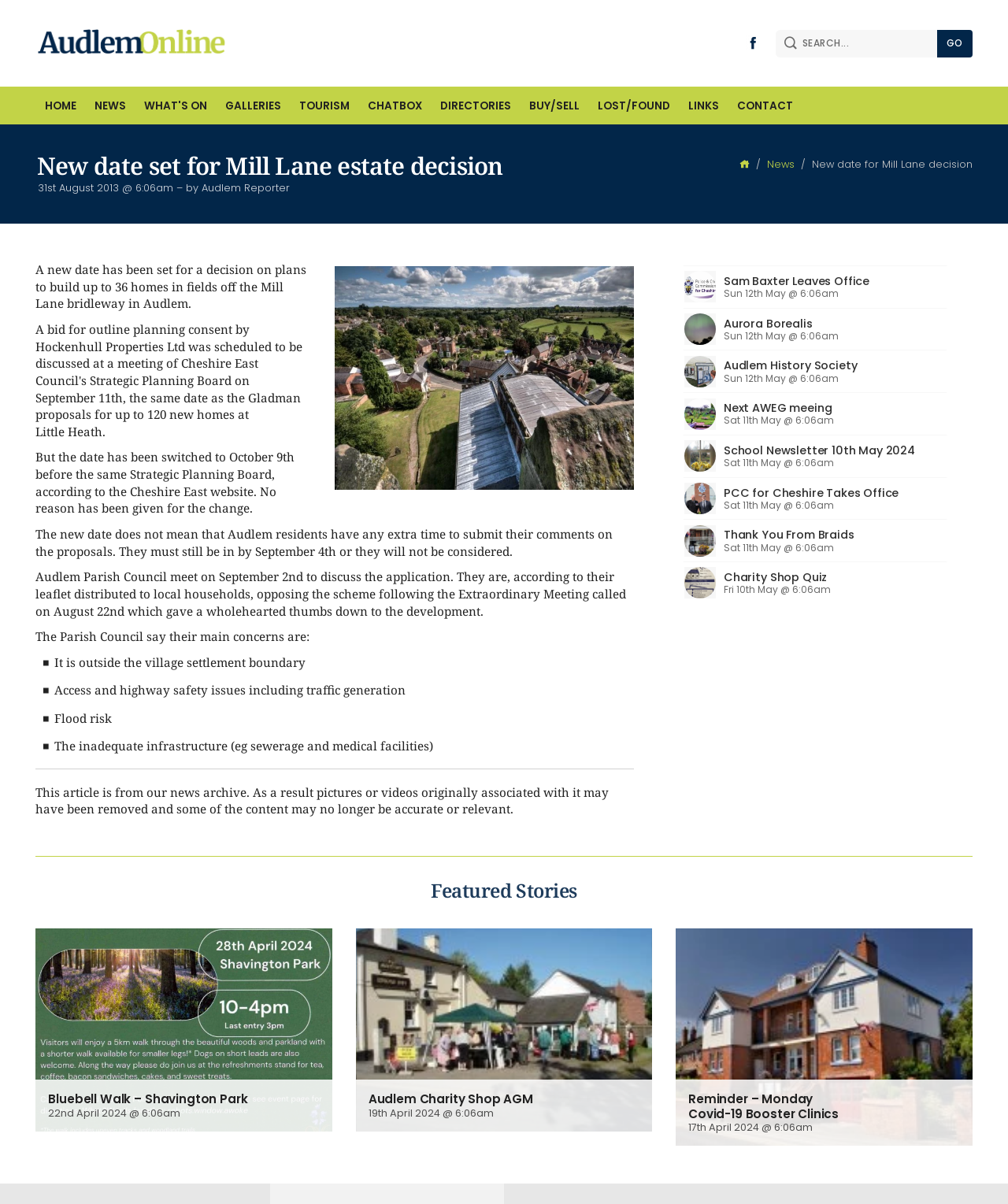Find the bounding box coordinates of the area to click in order to follow the instruction: "Click the GO button".

[0.93, 0.025, 0.965, 0.047]